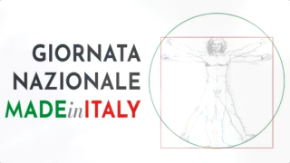Explain the image in a detailed and thorough manner.

The image promotes "Giornata Nazionale Made in Italy," highlighting the significance of Italian craftsmanship and industrial excellence. It features the iconic Vitruvian Man, illustrating the fusion of art and science, traditionally associated with Leonardo da Vinci, symbolizing the innovative spirit of Italy. The background showcases a subtle gradient with colors from the Italian flag—green, white, and red—emphasizing national pride. This visual representation celebrates Italian design and fashion, aligning with the themes of quality and creativity that resonate through the country's cultural heritage.